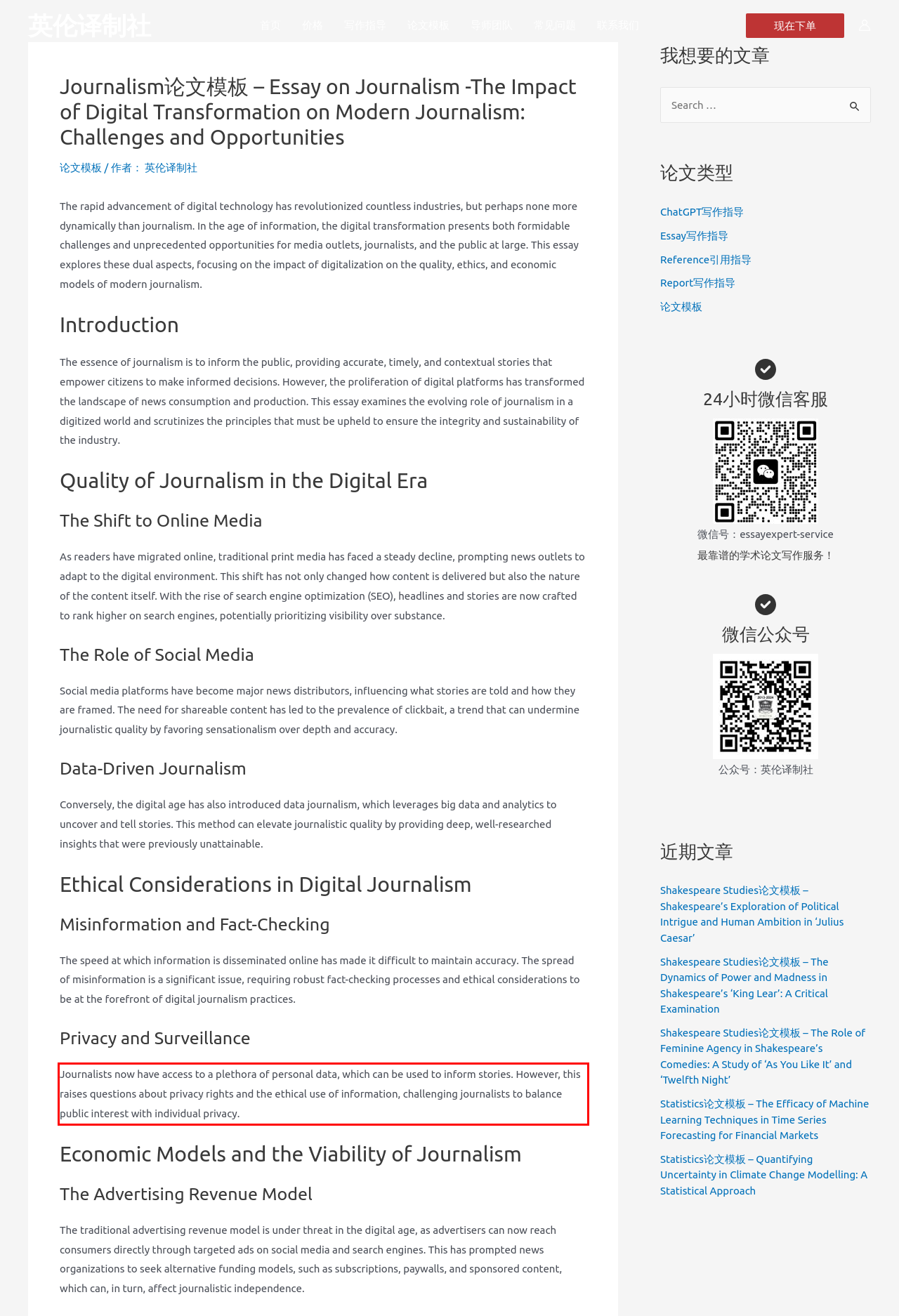From the screenshot of the webpage, locate the red bounding box and extract the text contained within that area.

Journalists now have access to a plethora of personal data, which can be used to inform stories. However, this raises questions about privacy rights and the ethical use of information, challenging journalists to balance public interest with individual privacy.